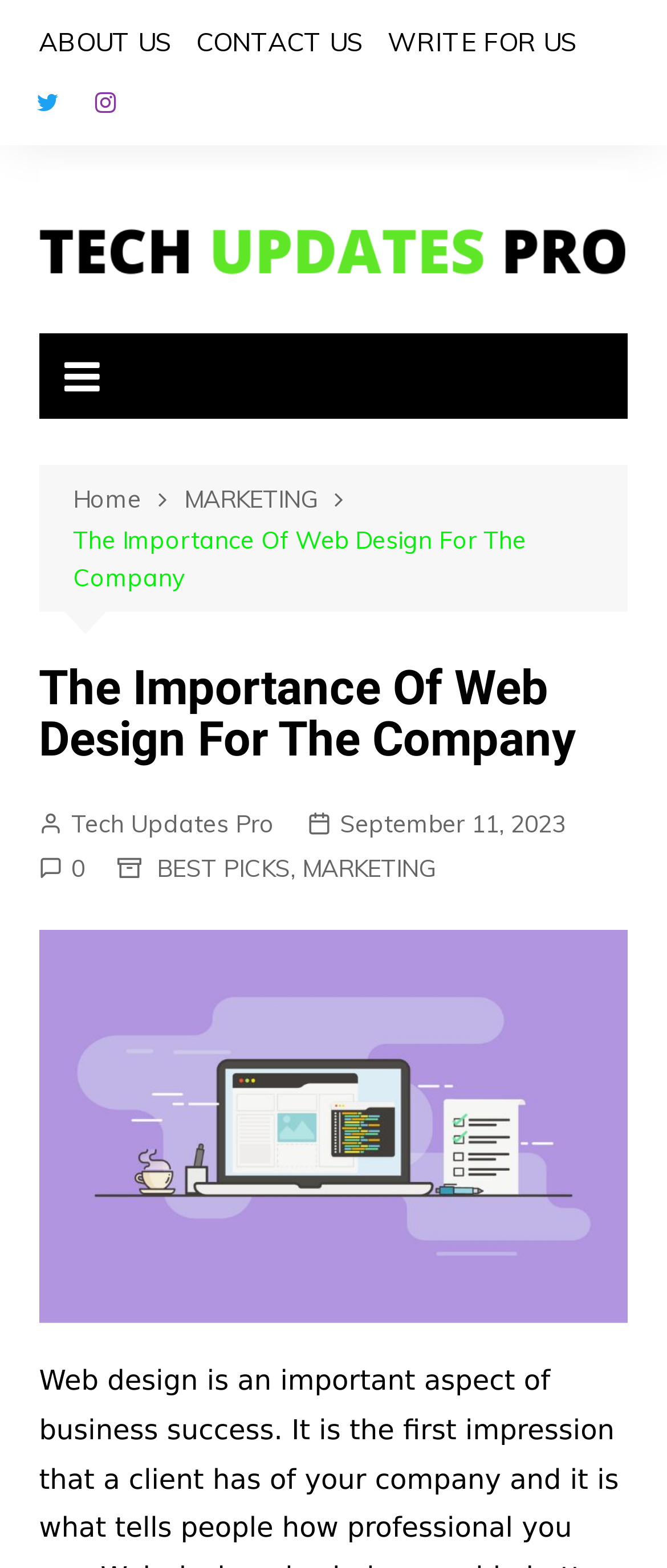Please find the bounding box coordinates of the element that you should click to achieve the following instruction: "go to about us page". The coordinates should be presented as four float numbers between 0 and 1: [left, top, right, bottom].

[0.058, 0.011, 0.258, 0.044]